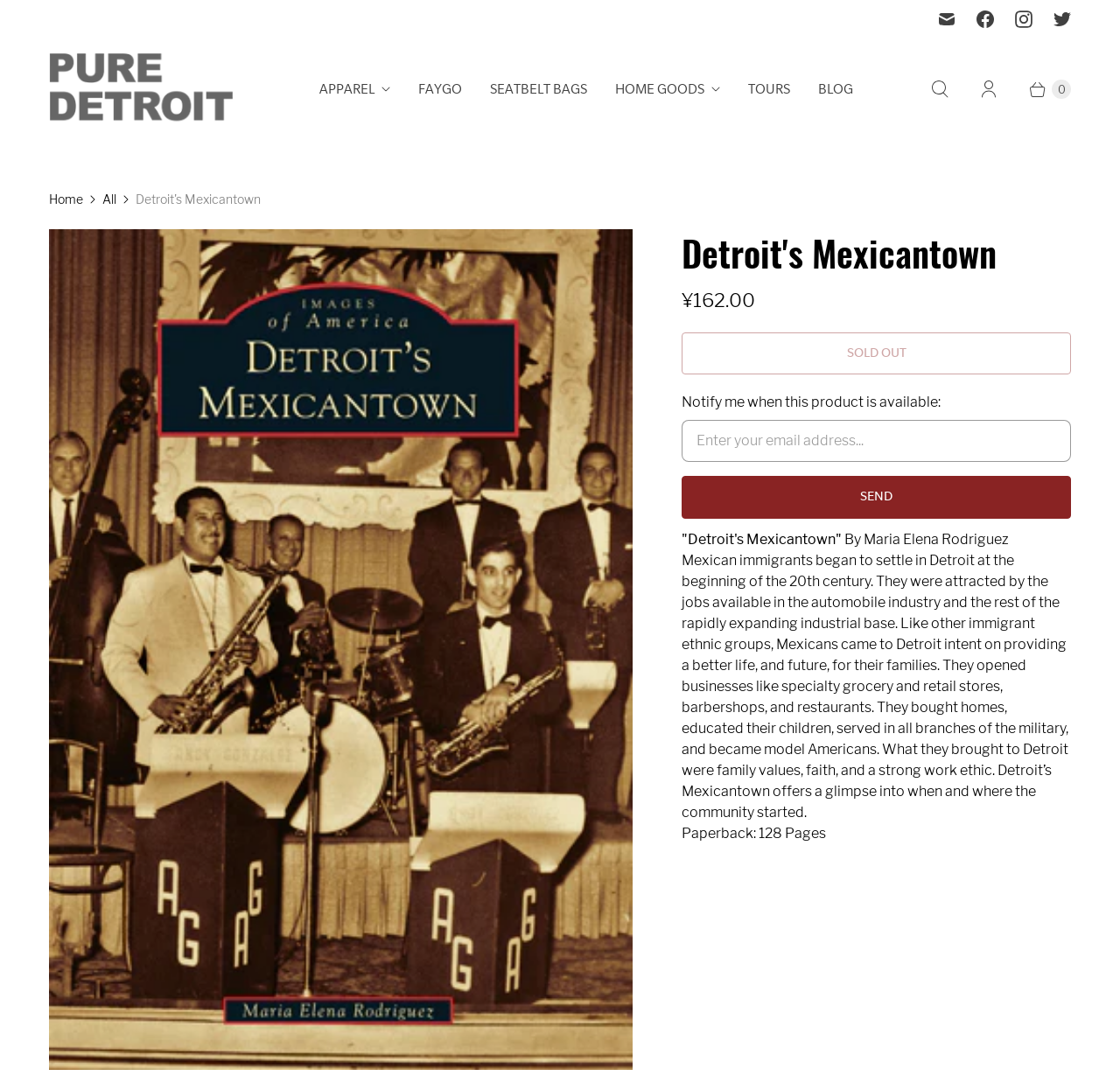Please answer the following question using a single word or phrase: 
Who is the author of the book?

Maria Elena Rodriguez